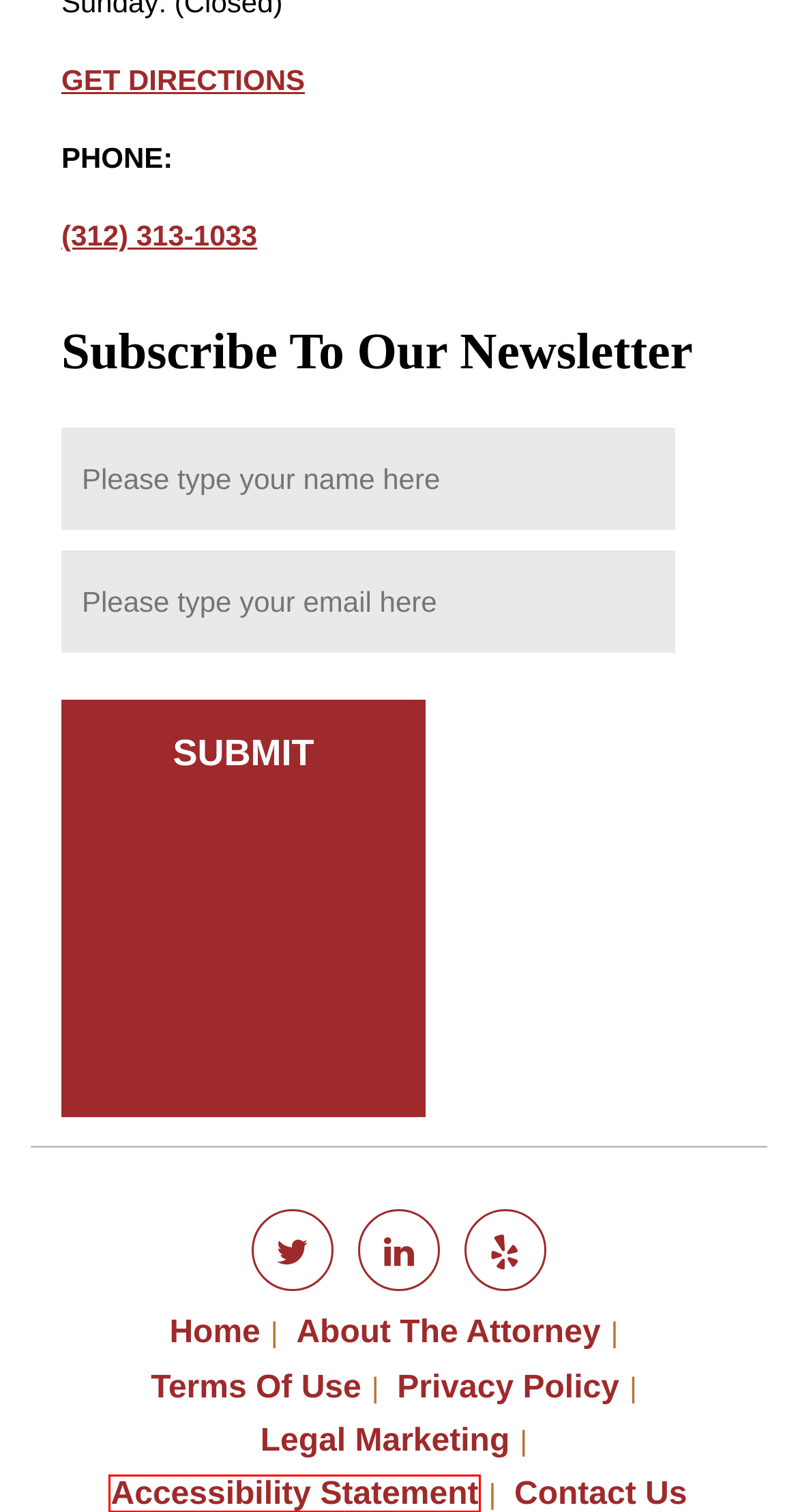Observe the screenshot of a webpage with a red bounding box around an element. Identify the webpage description that best fits the new page after the element inside the bounding box is clicked. The candidates are:
A. Chicago's Best Foreclosure & Short Sale Attorney | Citizens Law Group LTD.
B. Chapter 13 Bankruptcy - Citizens Law Group LTD
C. Real Estate Attorney in Chicago - Foreclosure and short sale lawyer
D. Terms of Use - Citizens Law Group LTD. - Chicago, IL
E. Accessibility Statement - Citizens Law Group LTD
F. Should I Use The Standard Listing Agreement Contract Provided By Realtors?
G. Free case evaluation - Chicago Foreclosure Defense Attorney
H. Chapter 20 Bankruptcy in Chicago, IL - Citizens Law Group LTD

E